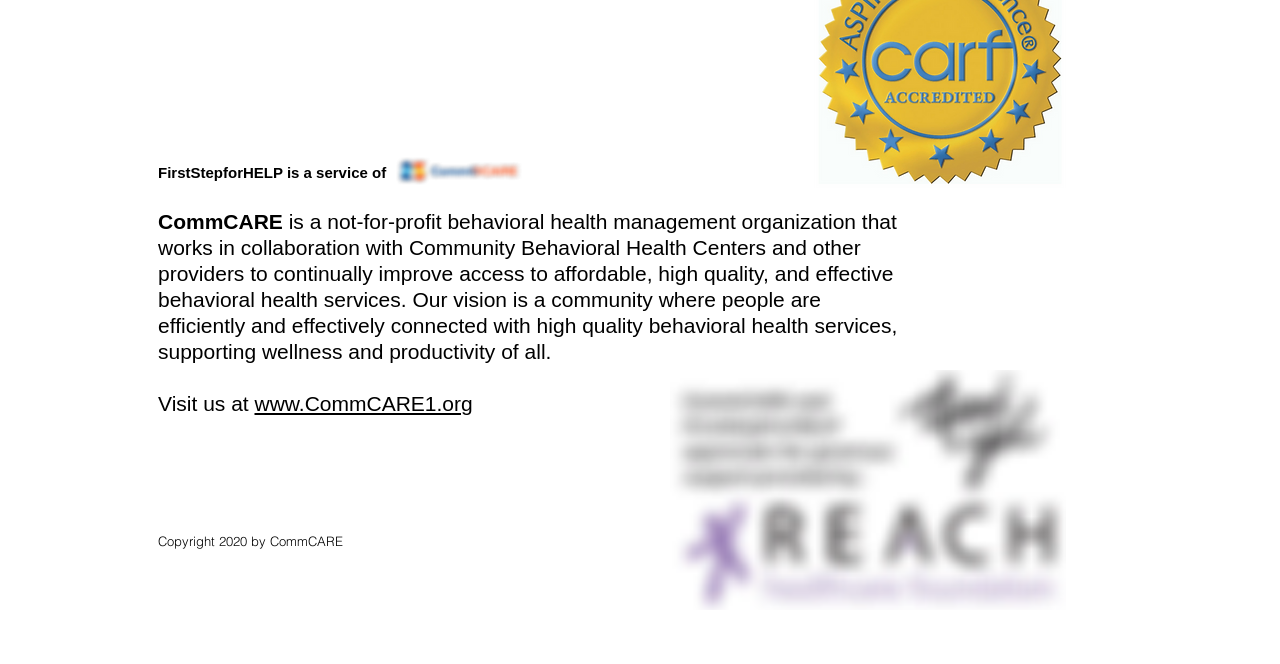Answer the question in a single word or phrase:
What is the copyright year mentioned on the webpage?

2020